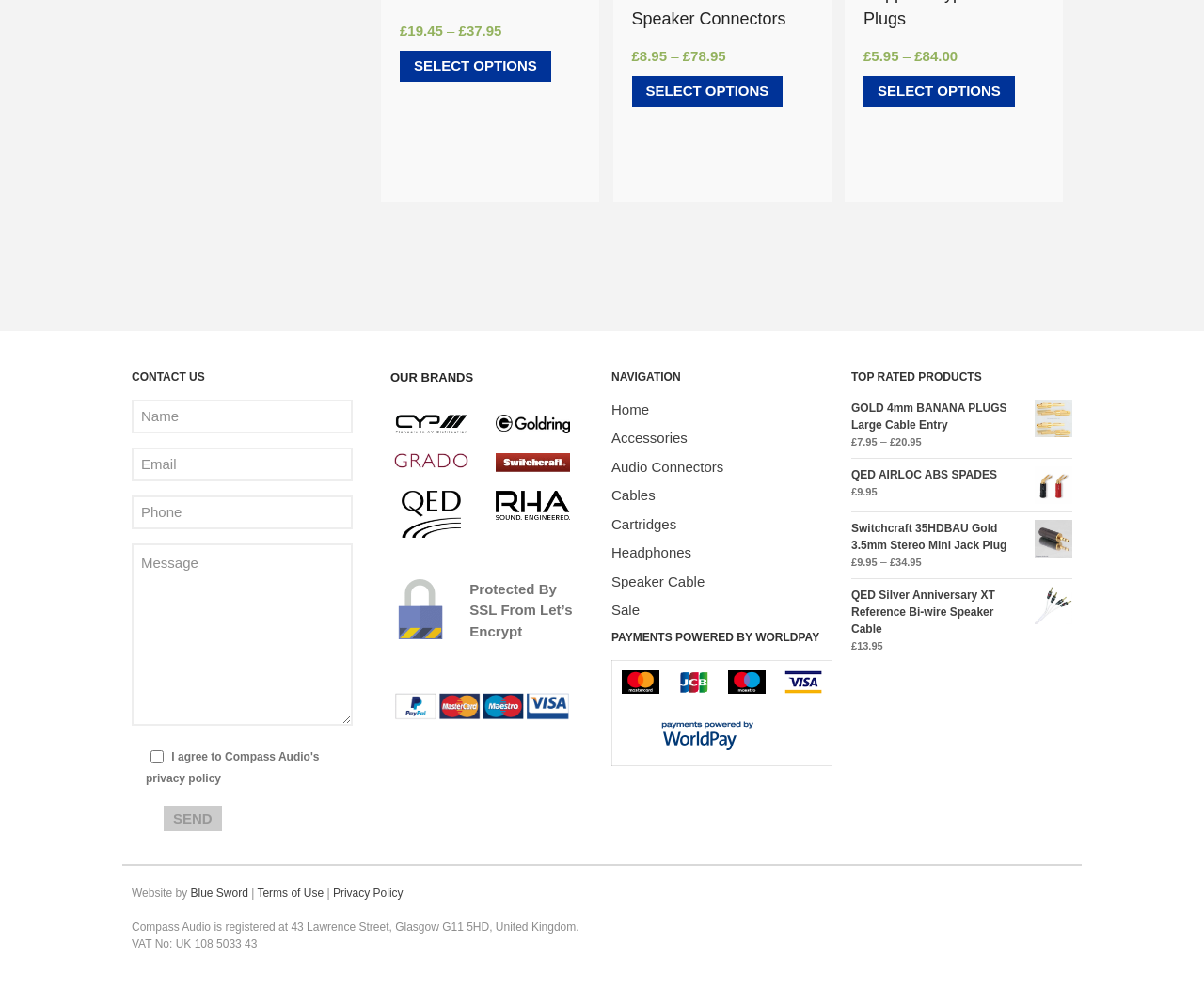Highlight the bounding box of the UI element that corresponds to this description: "Speaker Cable".

[0.508, 0.579, 0.585, 0.595]